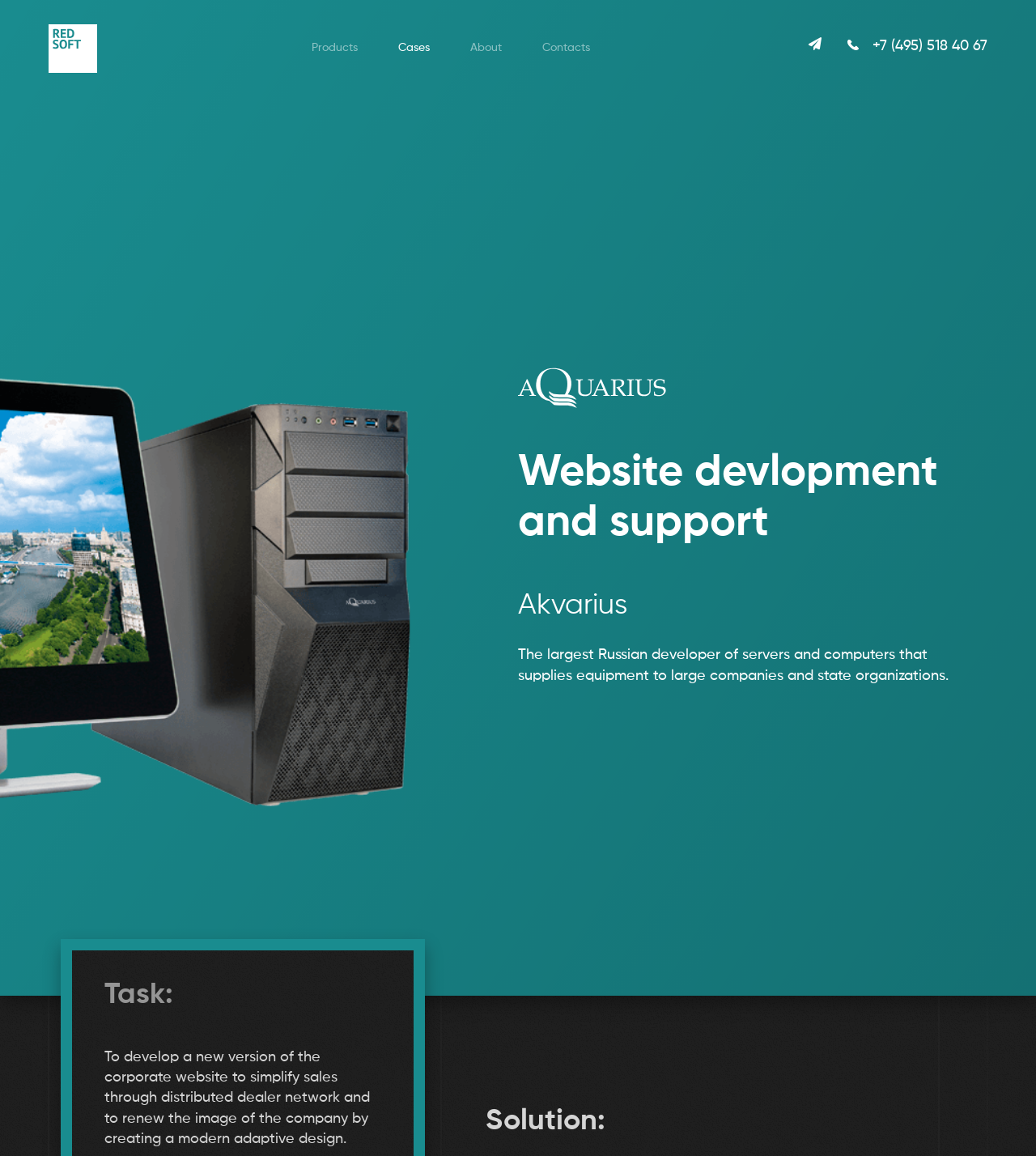Examine the image and give a thorough answer to the following question:
What is the section title before the task description?

The heading element with the text 'Website development and support Akvarius' appears before the task description, which suggests that it is a section title.